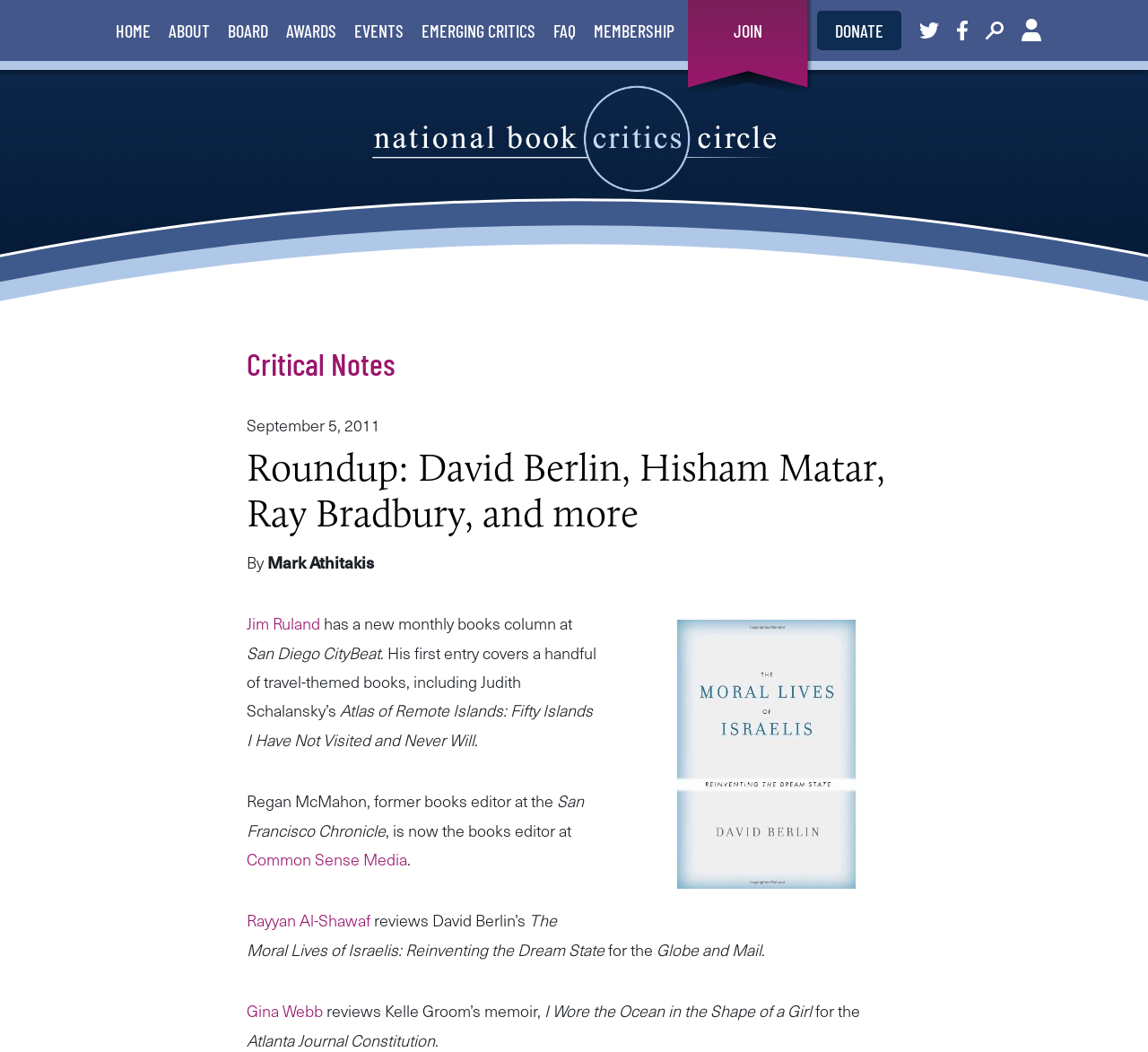Please specify the bounding box coordinates of the clickable region necessary for completing the following instruction: "Click Jim Ruland". The coordinates must consist of four float numbers between 0 and 1, i.e., [left, top, right, bottom].

[0.215, 0.581, 0.279, 0.604]